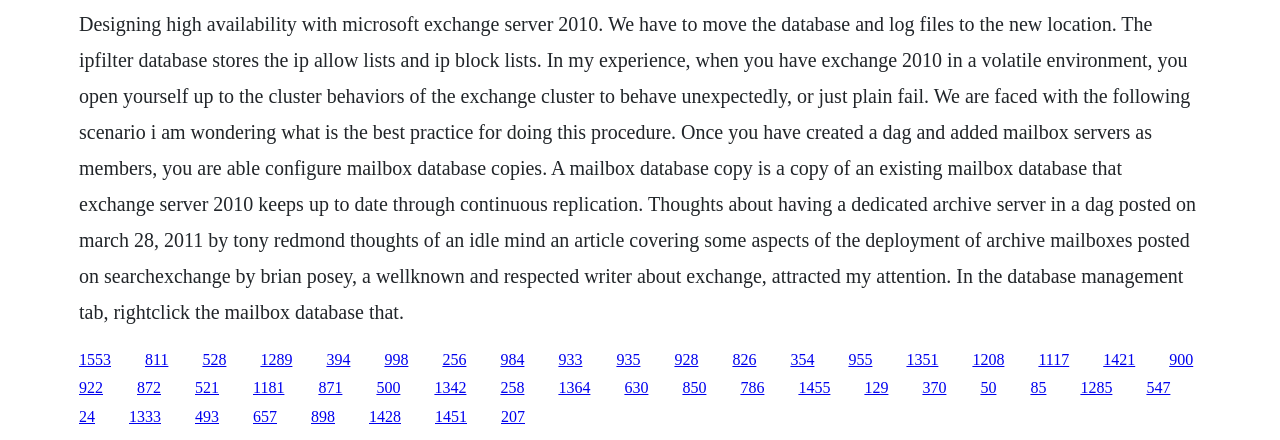Please determine the bounding box coordinates of the clickable area required to carry out the following instruction: "Navigate to the 'MINDFULNESS' page". The coordinates must be four float numbers between 0 and 1, represented as [left, top, right, bottom].

None